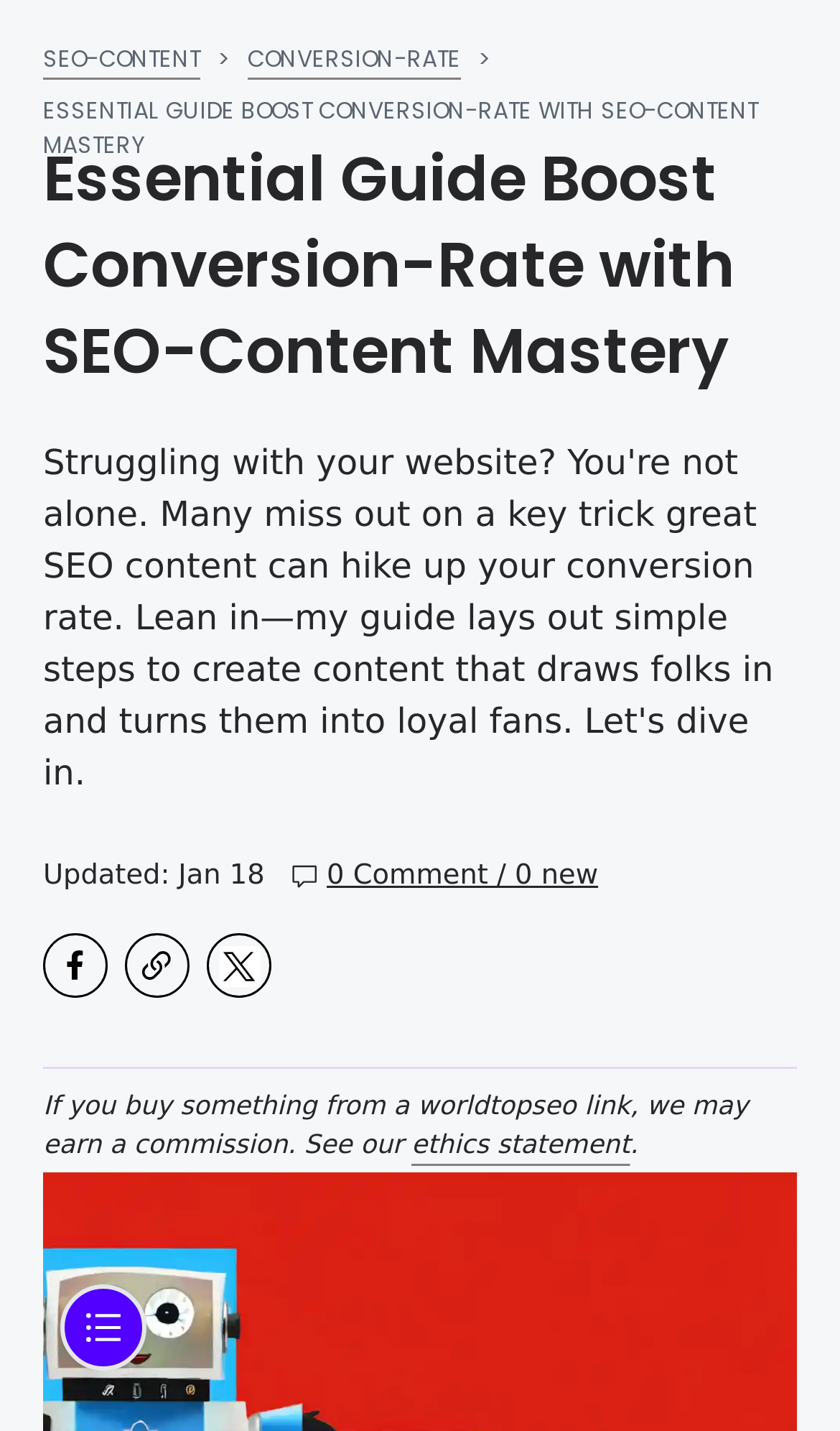How many comments are there on this webpage?
Using the image, elaborate on the answer with as much detail as possible.

According to the webpage, there are 0 comments and 0 new comments, which is indicated by the text '0 Comment / 0 new'.